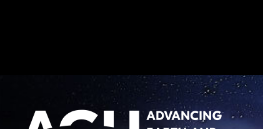What is depicted in the background of the image?
Using the information presented in the image, please offer a detailed response to the question.

The caption describes the background of the image as a starry night sky, which reinforces the focus on Earth and space sciences and creates a sense of connection to the cosmos.